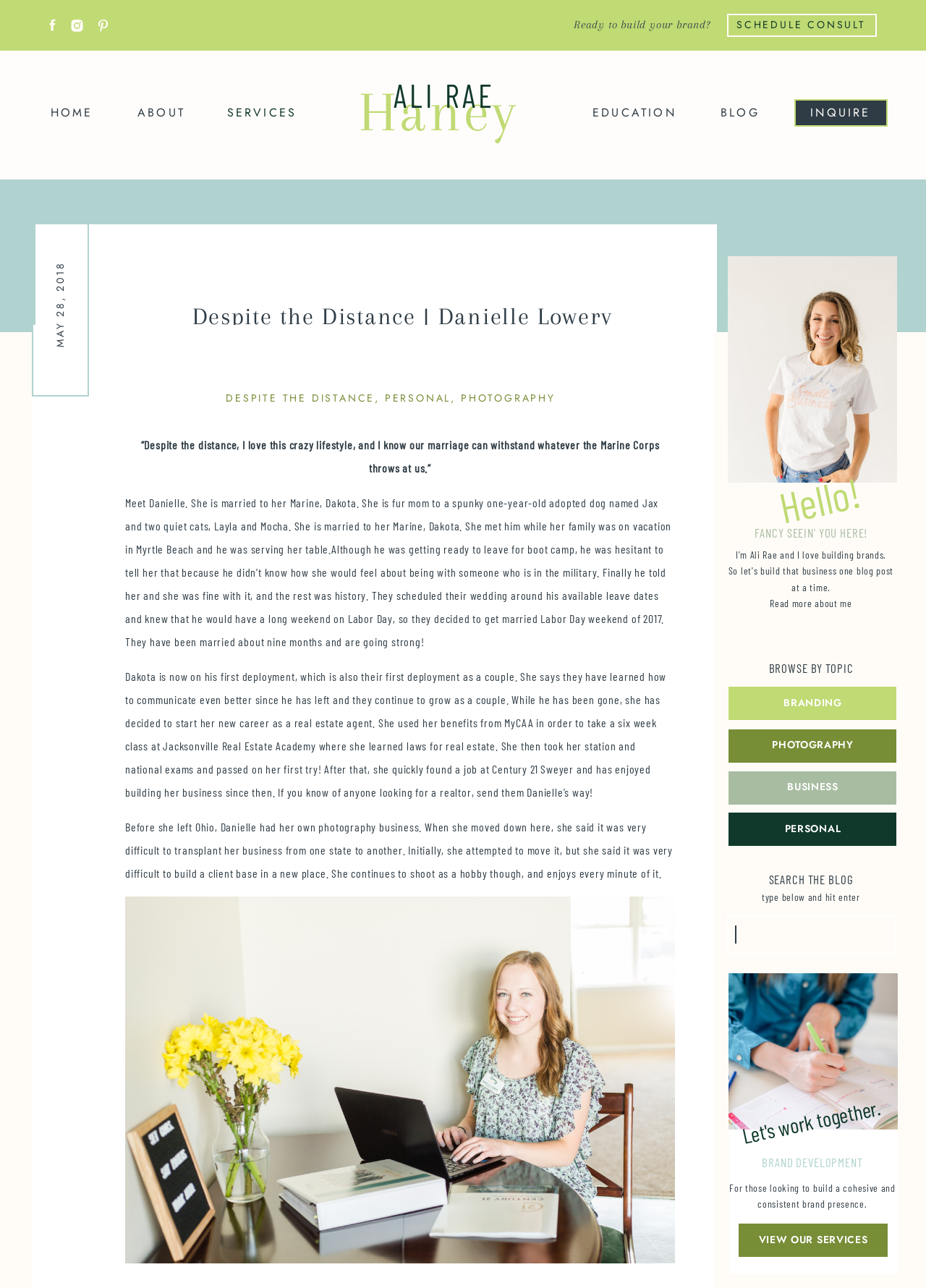Please specify the bounding box coordinates of the clickable region necessary for completing the following instruction: "Search for something". The coordinates must consist of four float numbers between 0 and 1, i.e., [left, top, right, bottom].

[0.8, 0.715, 0.962, 0.737]